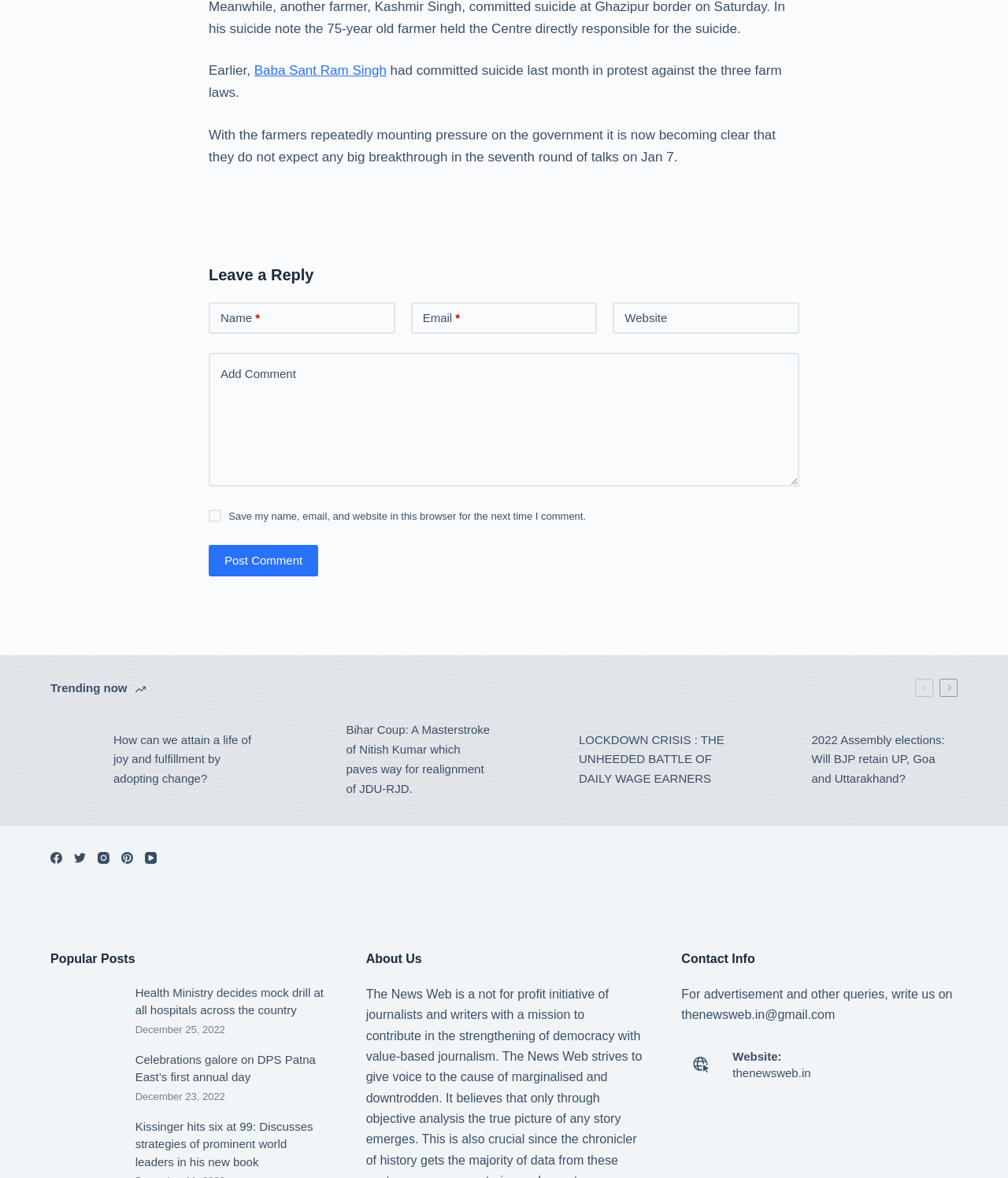What is the topic of the article mentioned in the link 'Bihar Chief Minister Nitish Kumar. (file photo) Bihar Coup: A Masterstroke of Nitish Kumar which paves way for realignment of JDU-RJD.'?
Please answer the question with a detailed and comprehensive explanation.

By analyzing the link text, I found that it mentions Bihar Chief Minister Nitish Kumar and a coup, which suggests that the article is related to politics in Bihar, specifically the actions of Nitish Kumar and their impact on the political landscape.